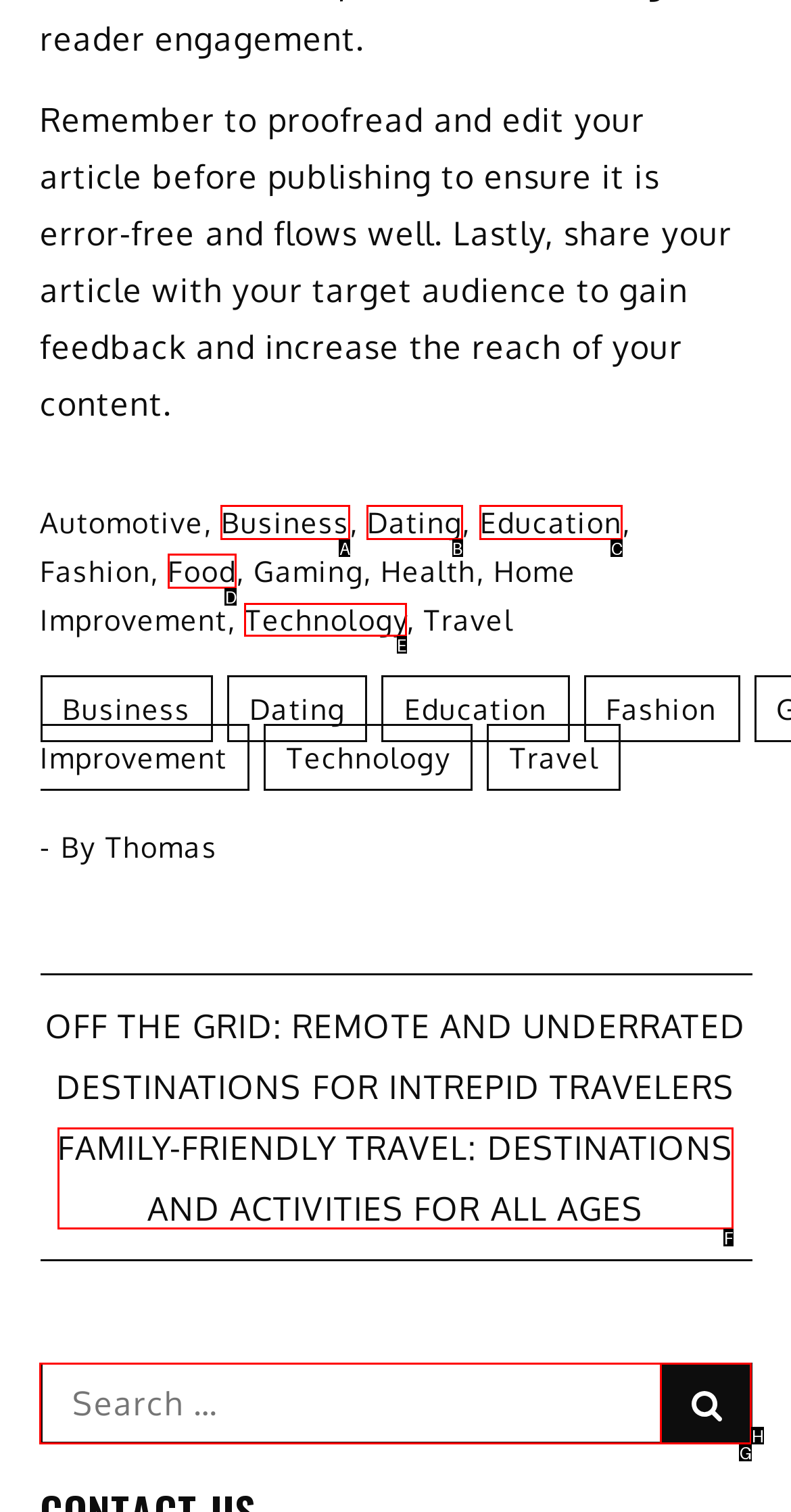Among the marked elements in the screenshot, which letter corresponds to the UI element needed for the task: View recent posts?

None